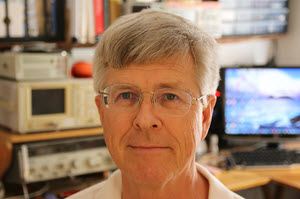What is displayed on the computer monitor?
Look at the image and answer the question using a single word or phrase.

A scenic image